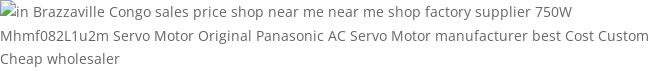Where is the supplier of the servo motor located? Please answer the question using a single word or phrase based on the image.

Brazzaville, Congo